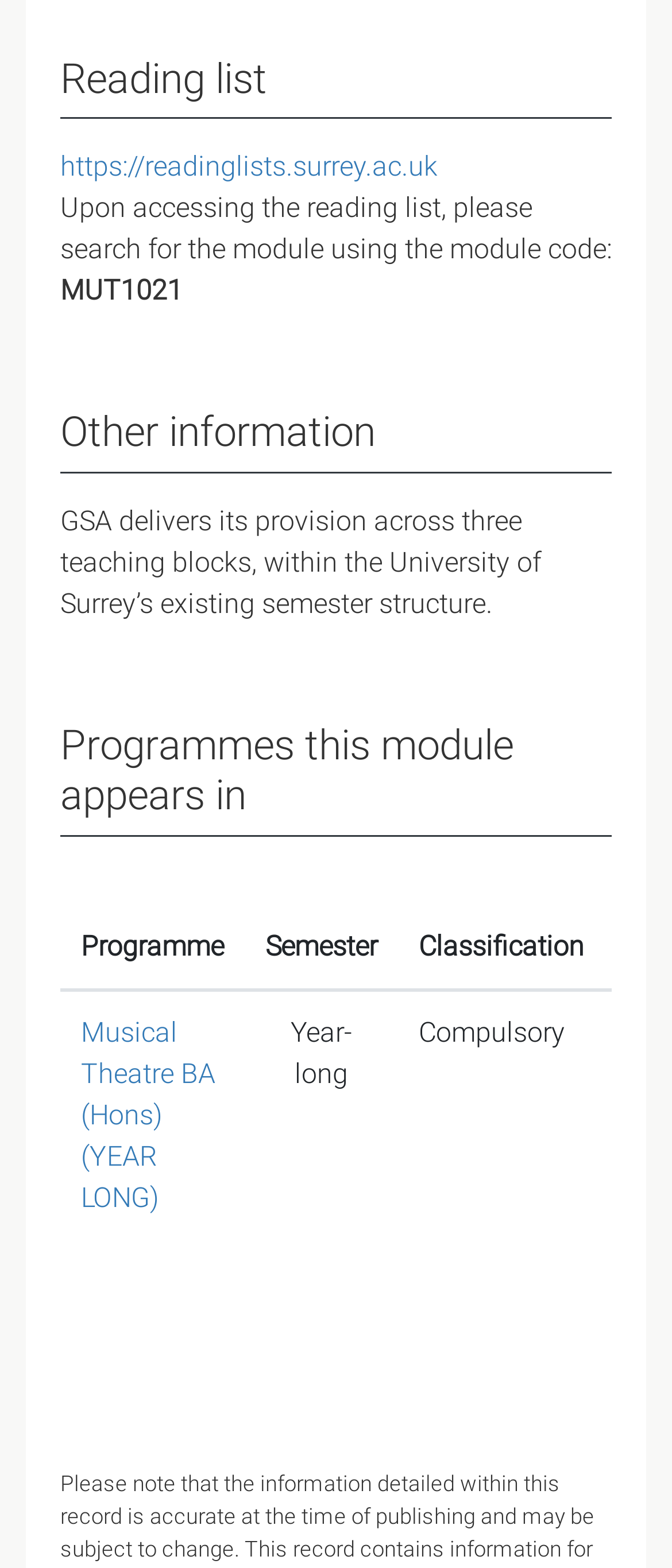Identify the bounding box coordinates for the UI element described by the following text: "https://readinglists.surrey.ac.uk". Provide the coordinates as four float numbers between 0 and 1, in the format [left, top, right, bottom].

[0.09, 0.096, 0.651, 0.117]